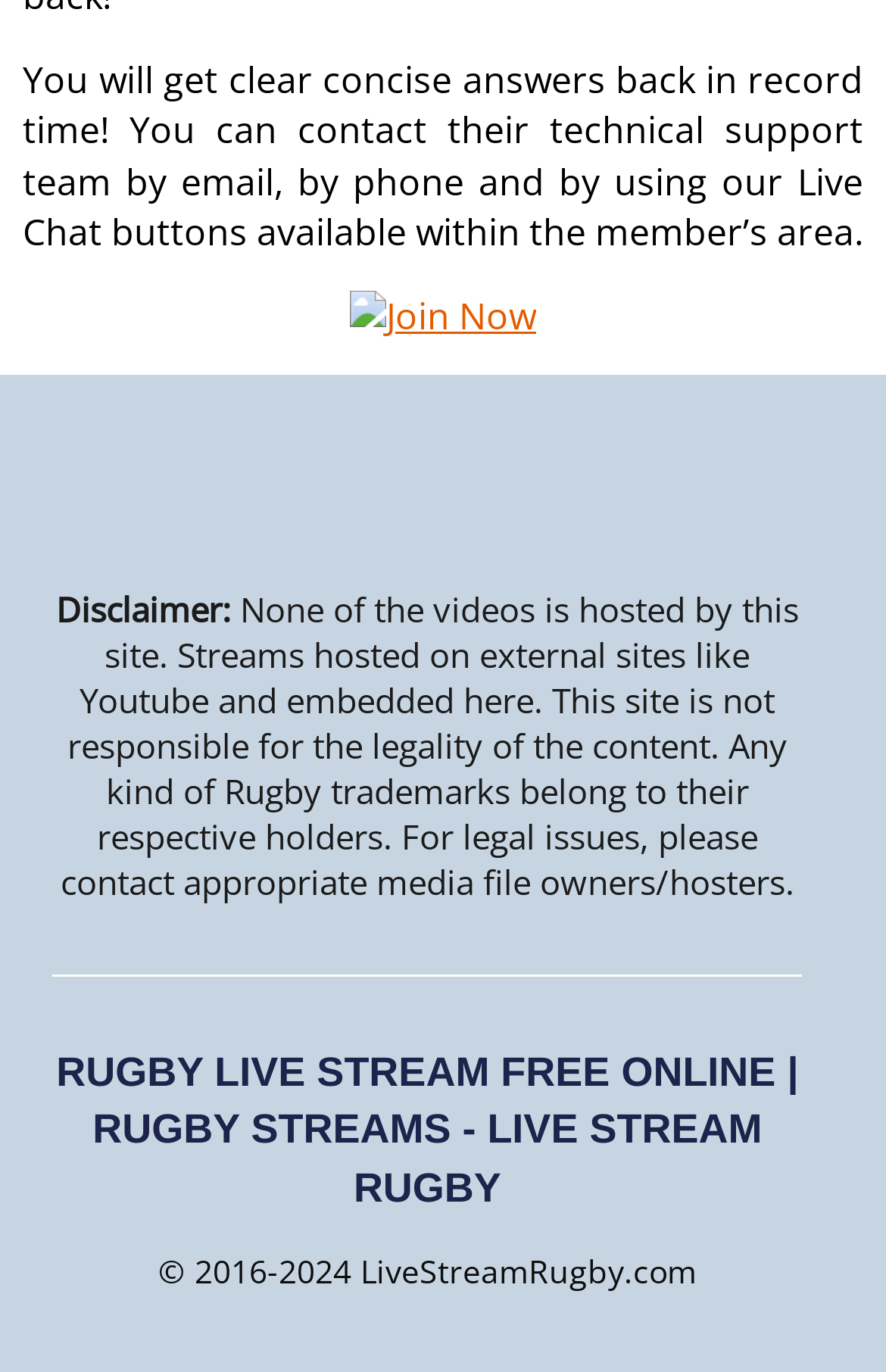Please provide a comprehensive response to the question based on the details in the image: How can I get clear concise answers?

According to the StaticText element, I can get clear concise answers back in record time, suggesting that the site provides quick and accurate responses to queries.